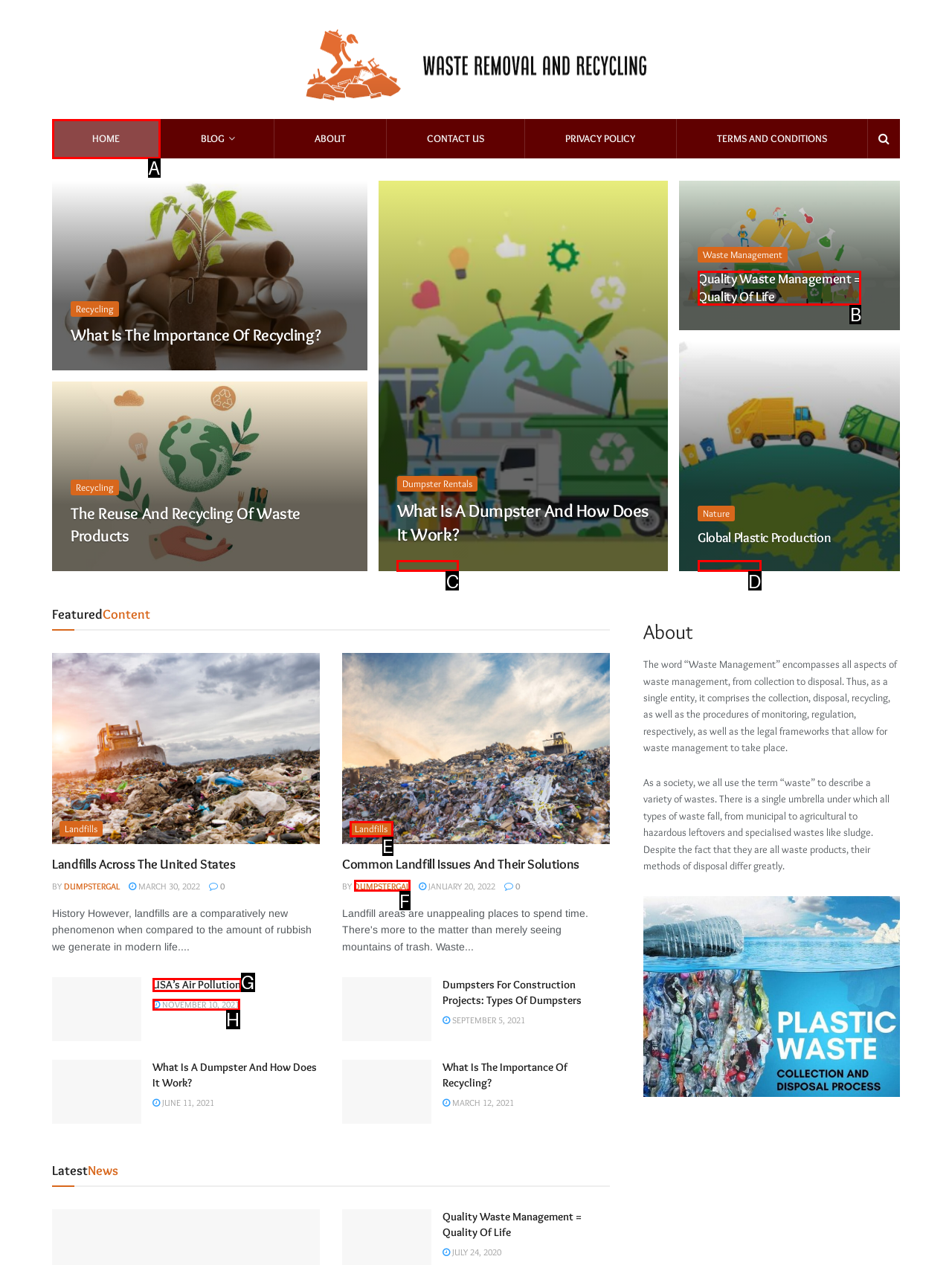Find the HTML element that suits the description: April 17, 2020
Indicate your answer with the letter of the matching option from the choices provided.

D